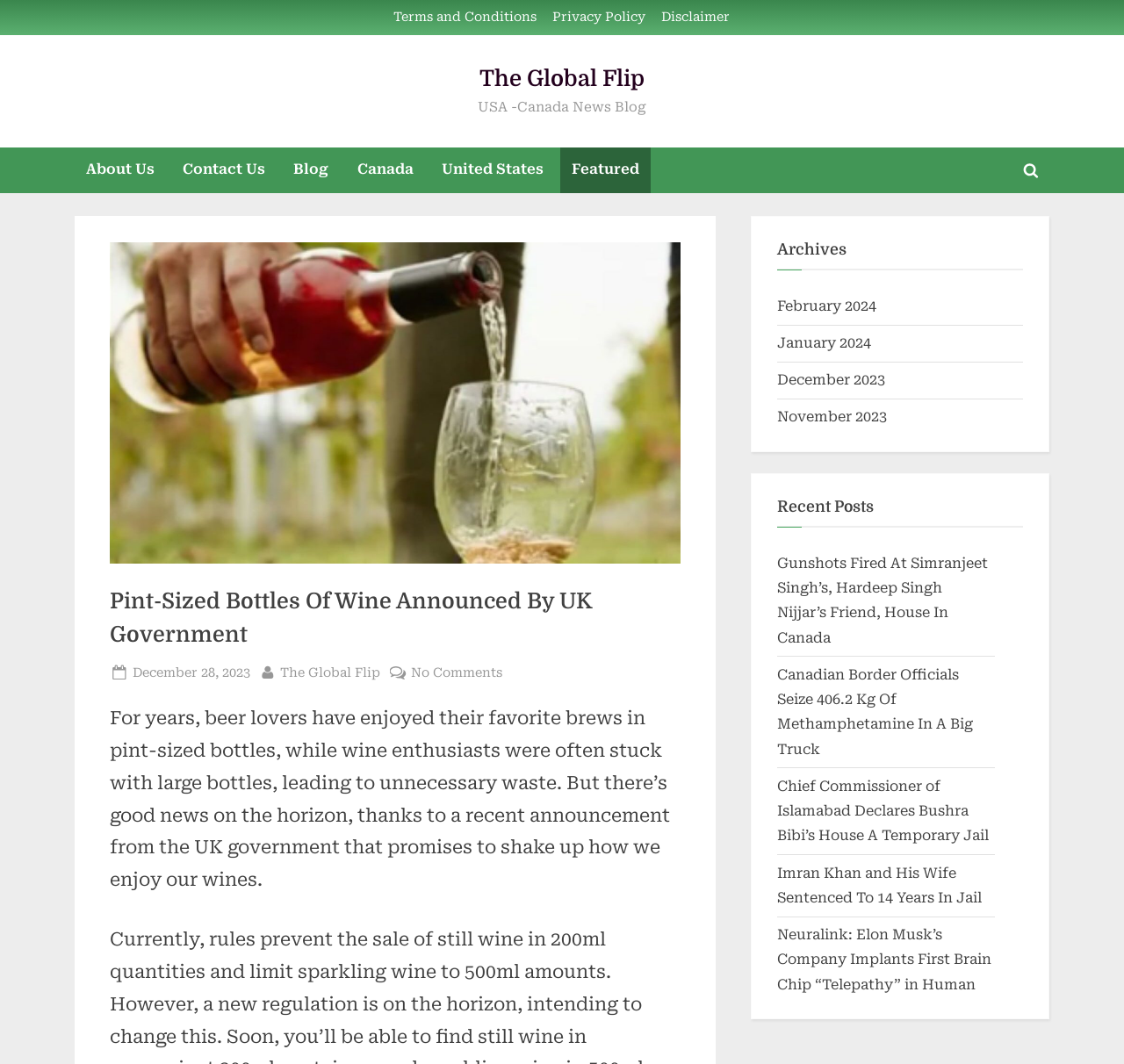How many links are there in the 'Primary Menu'?
We need a detailed and meticulous answer to the question.

I counted the number of links in the 'Primary Menu' by looking at the navigation element with the text 'Primary Menu' which contains 7 link elements: 'About Us', 'Contact Us', 'Blog', 'Canada', 'United States', 'Featured', and 'Toggle search form'.